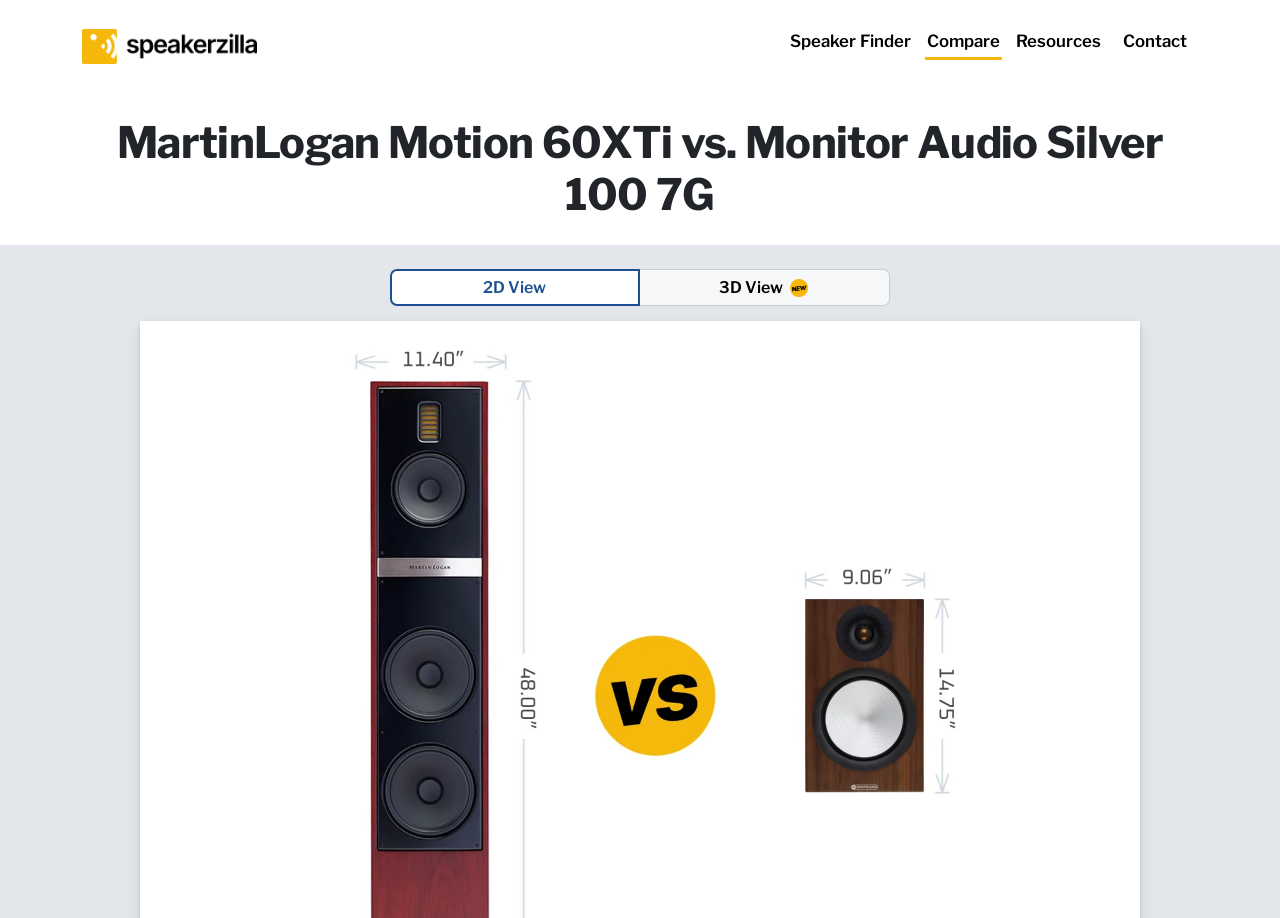What is the logo of the website?
From the image, provide a succinct answer in one word or a short phrase.

SpeakerZilla Logo